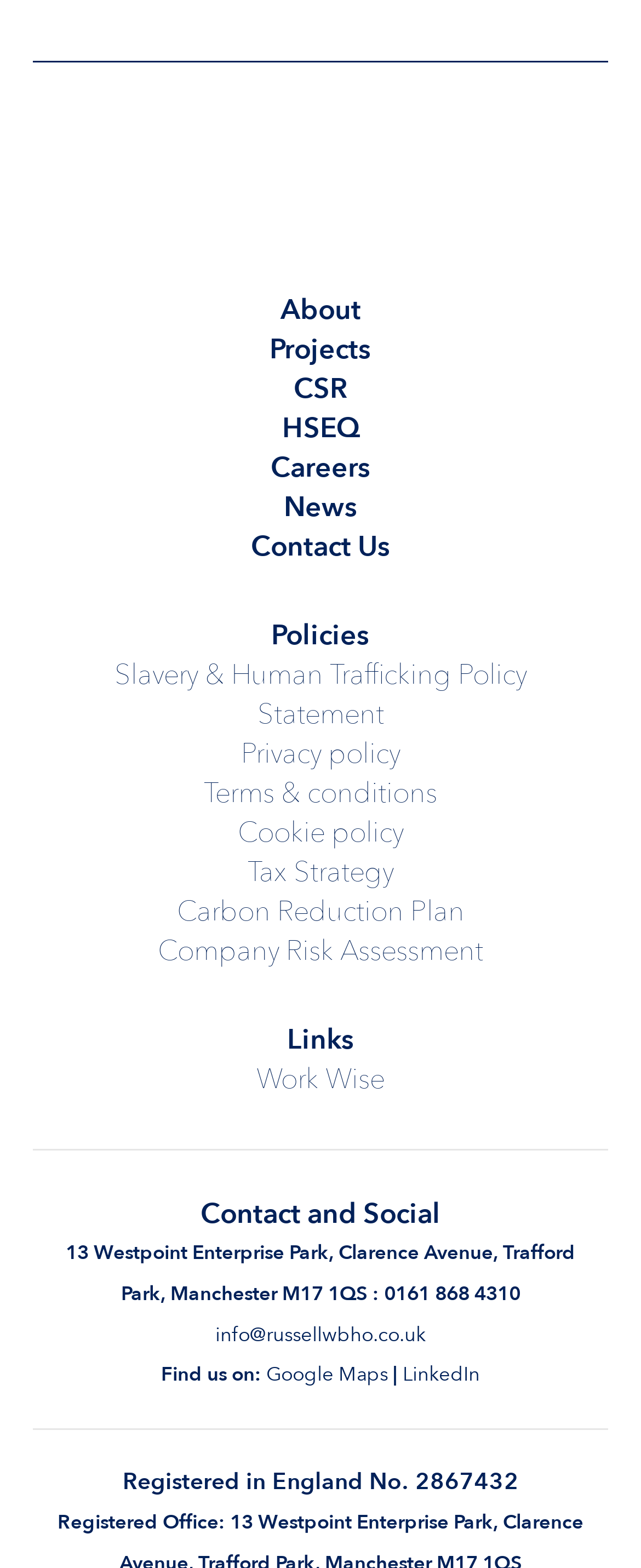Could you specify the bounding box coordinates for the clickable section to complete the following instruction: "Read Slavery & Human Trafficking Policy Statement"?

[0.178, 0.418, 0.822, 0.468]